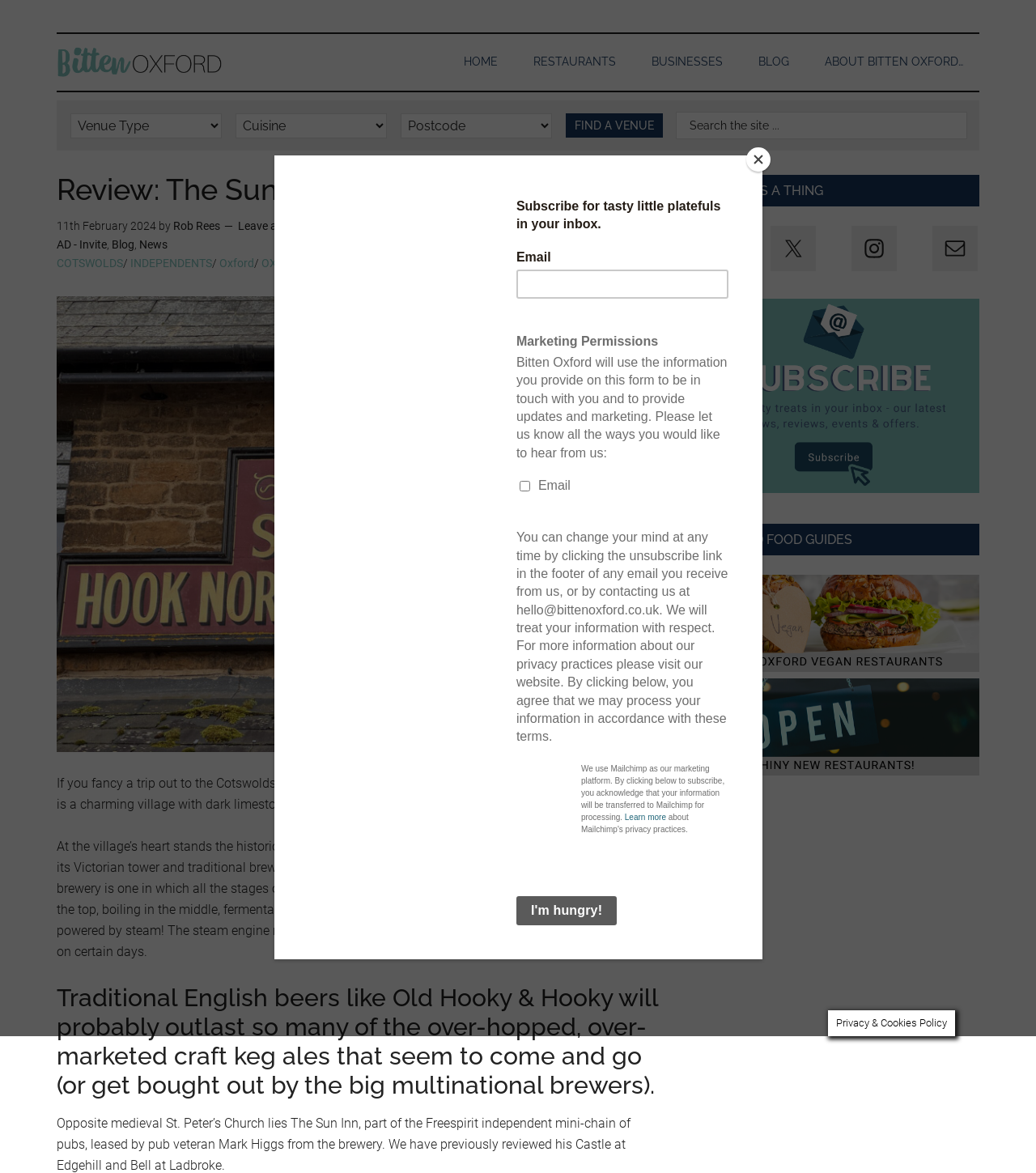Can you specify the bounding box coordinates for the region that should be clicked to fulfill this instruction: "Read the review of The Sun Inn".

[0.055, 0.149, 0.641, 0.232]